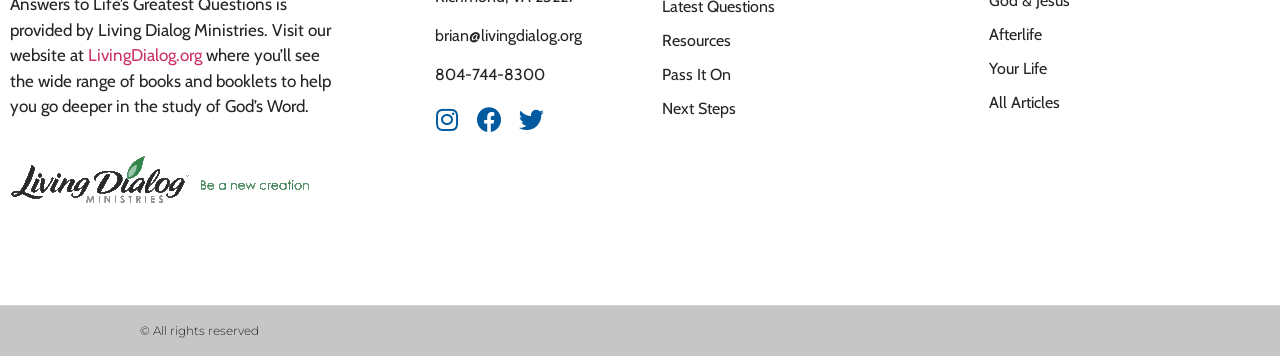What is the name of the organization?
Please use the image to provide a one-word or short phrase answer.

LivingDialog.org